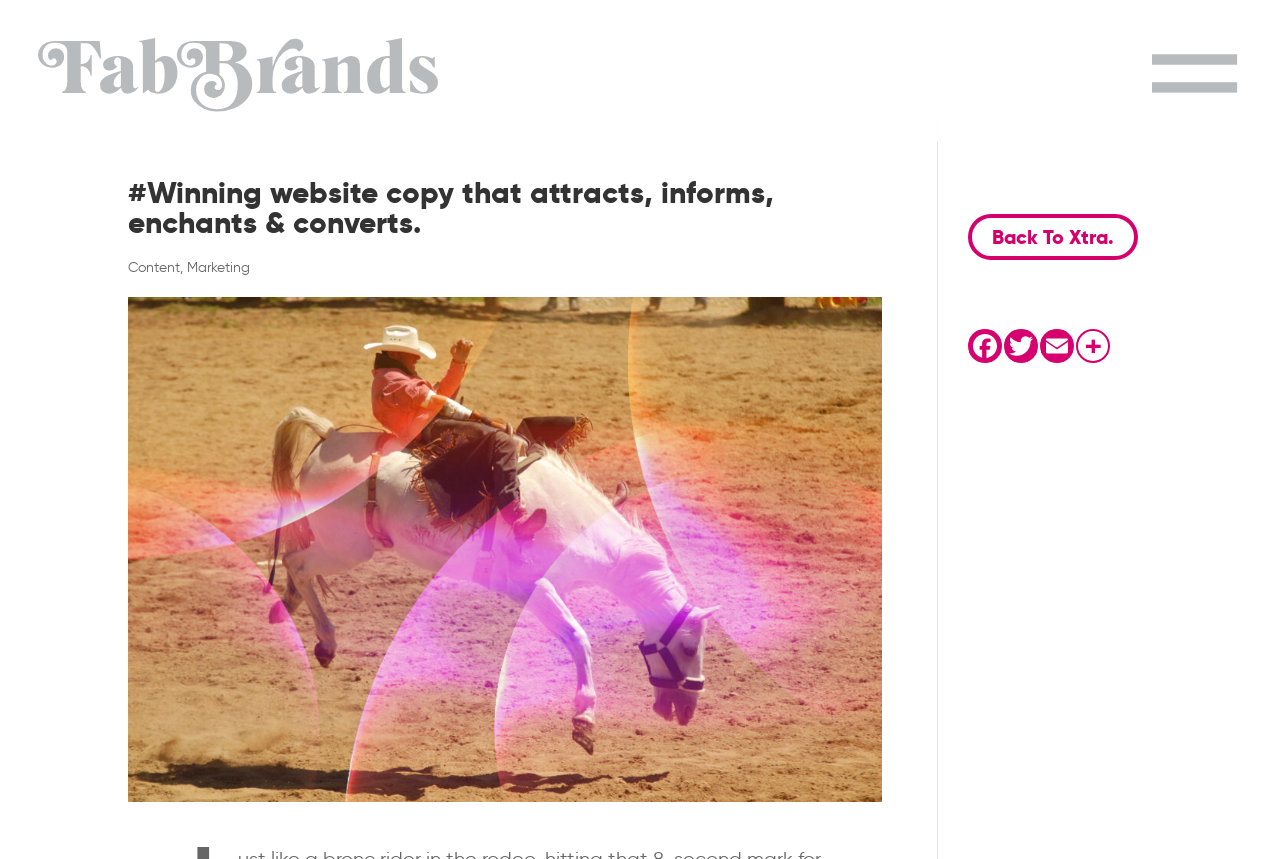Respond to the following query with just one word or a short phrase: 
What is the purpose of the 'Skip to content' link?

Accessibility